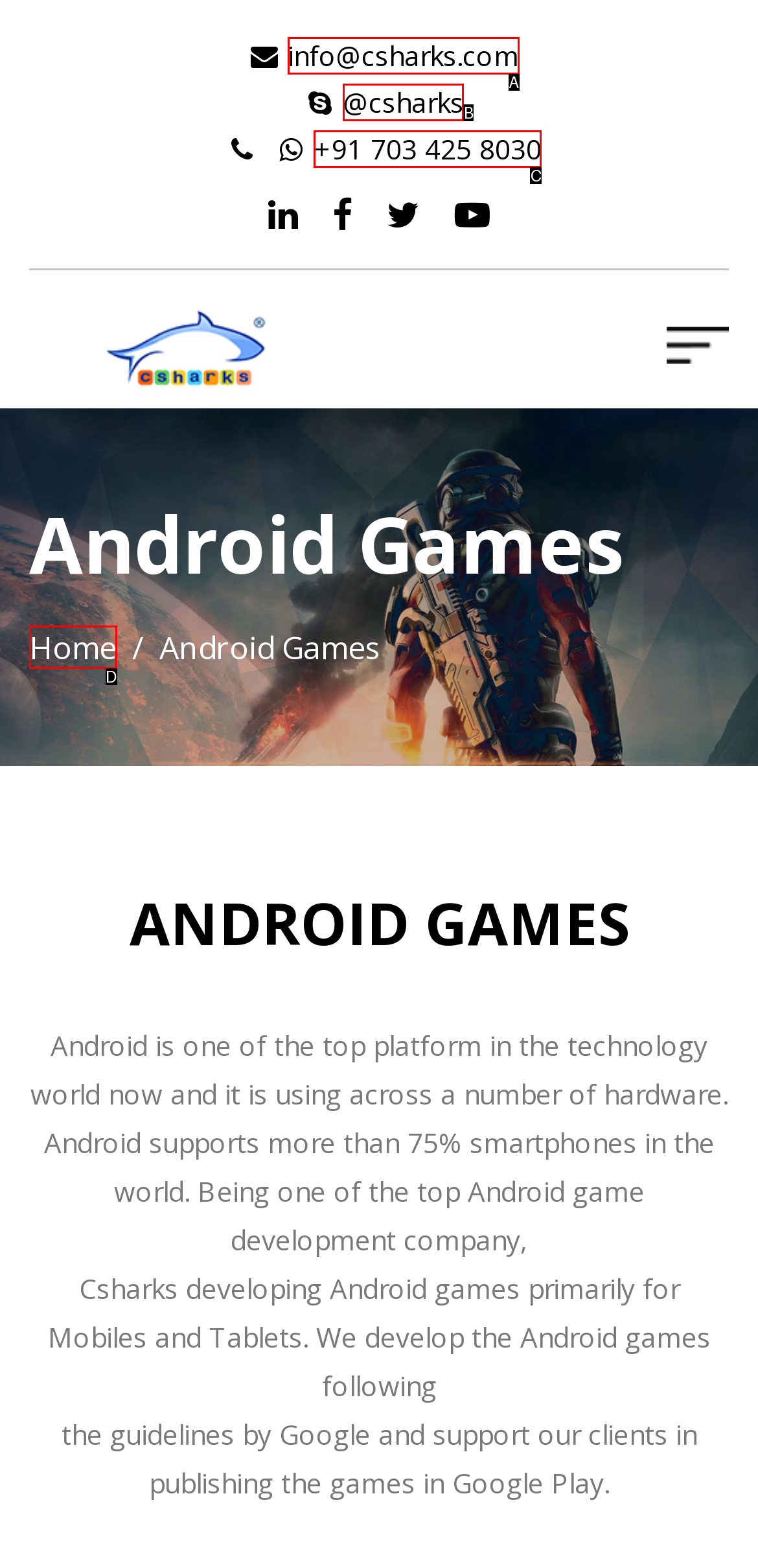Tell me which one HTML element best matches the description: Home Answer with the option's letter from the given choices directly.

D